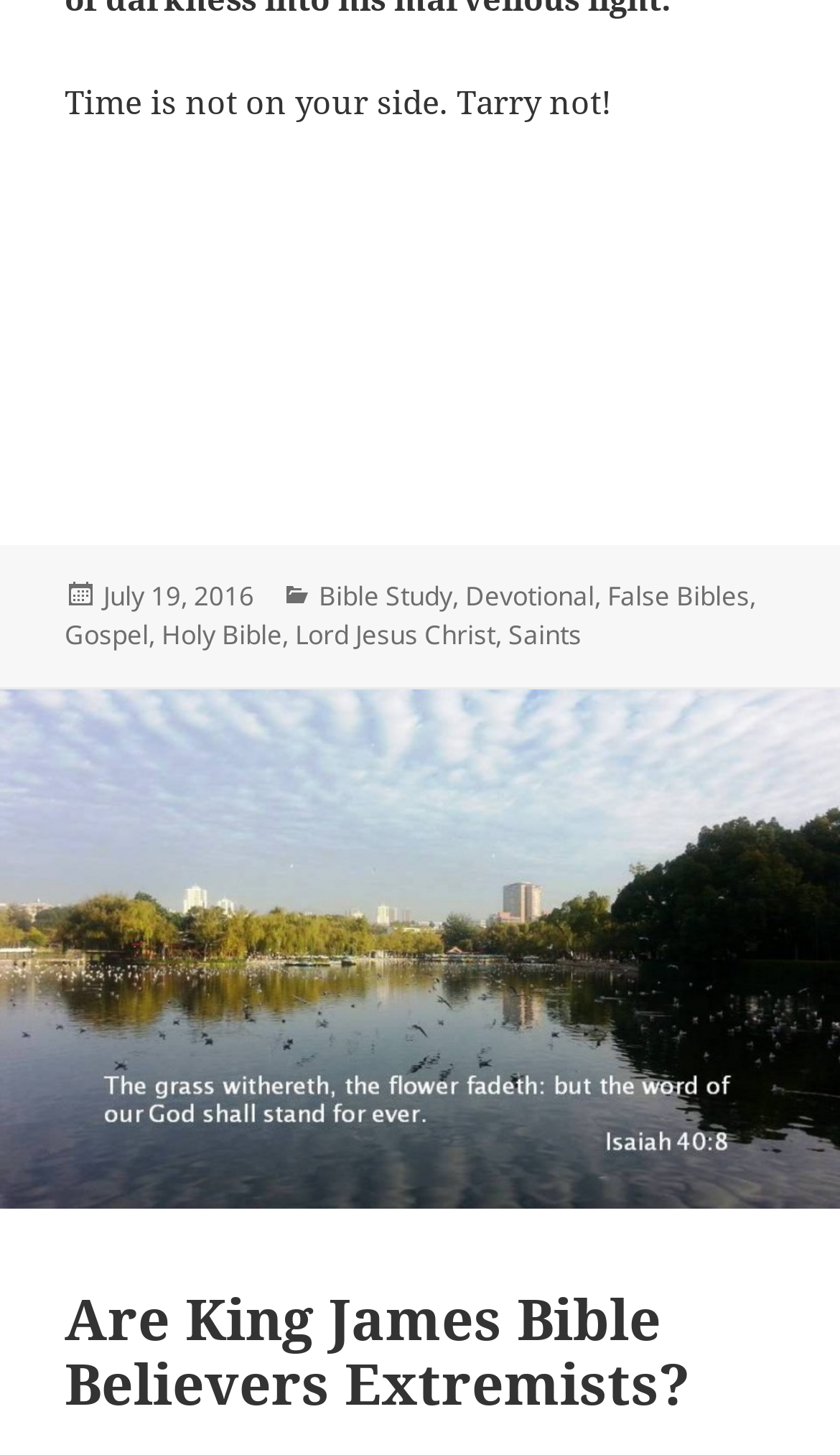Please locate the clickable area by providing the bounding box coordinates to follow this instruction: "View the categories of Bible Study".

[0.379, 0.397, 0.538, 0.423]